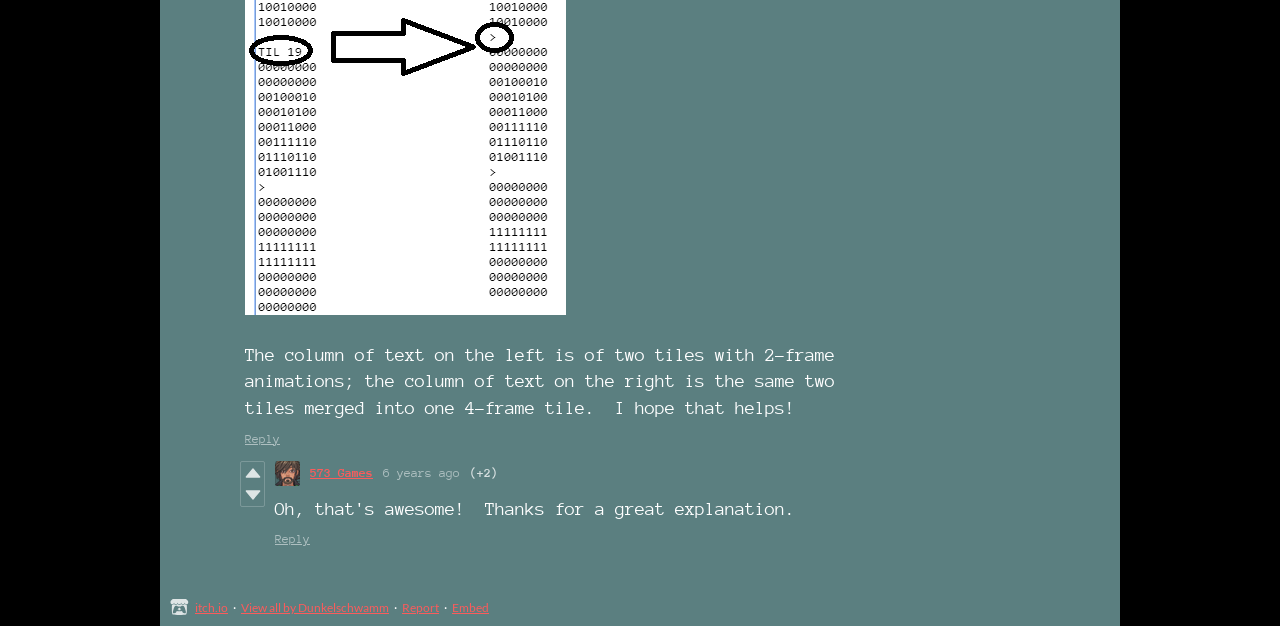What is the username of the comment author?
Provide a comprehensive and detailed answer to the question.

The username of the comment author can be found in the link element that says 'View all by Dunkelschwamm'. This link is likely to be associated with the author of the comment.